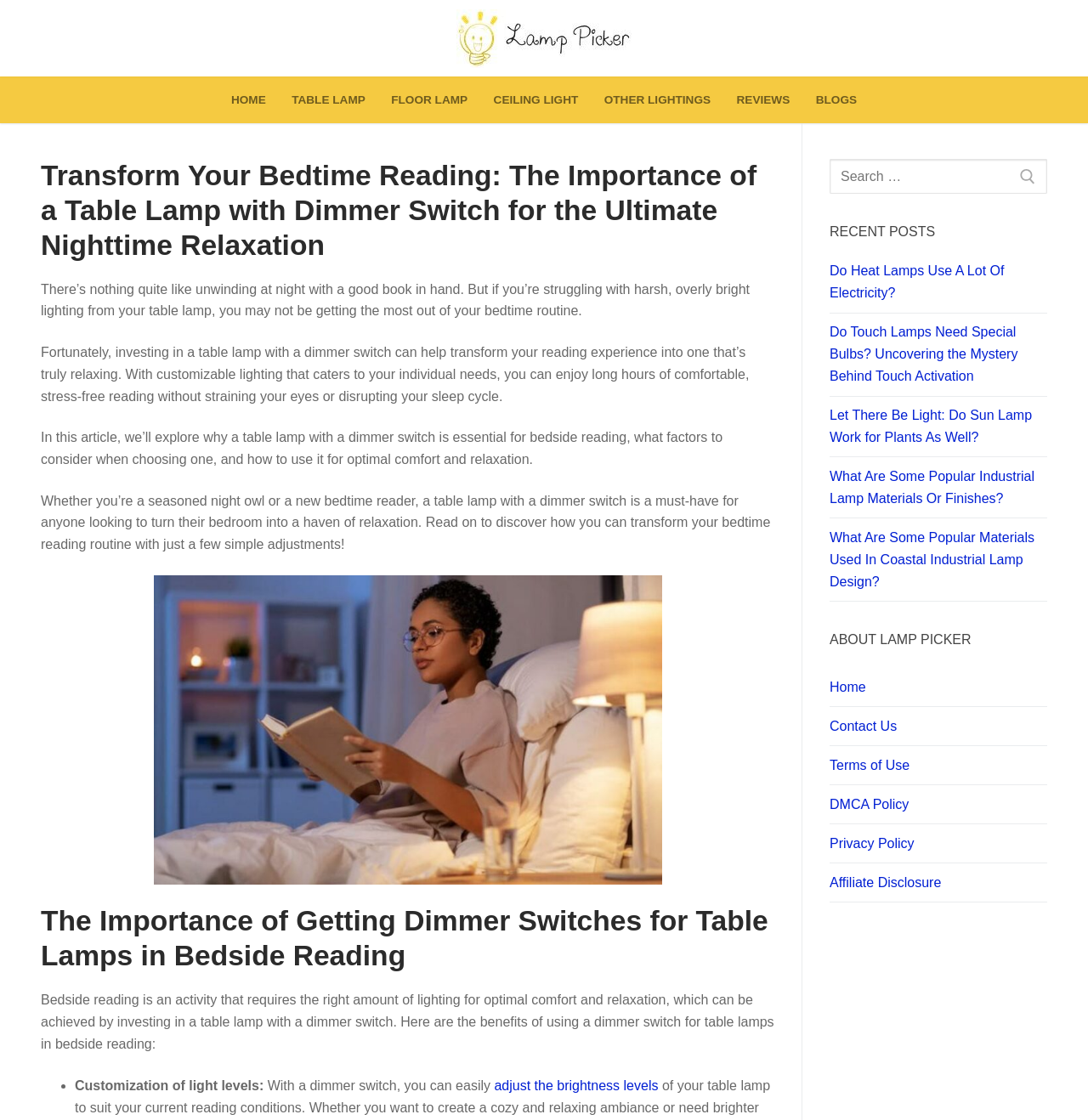Please give the bounding box coordinates of the area that should be clicked to fulfill the following instruction: "Read the recent post 'Tonight in Burgos'". The coordinates should be in the format of four float numbers from 0 to 1, i.e., [left, top, right, bottom].

None